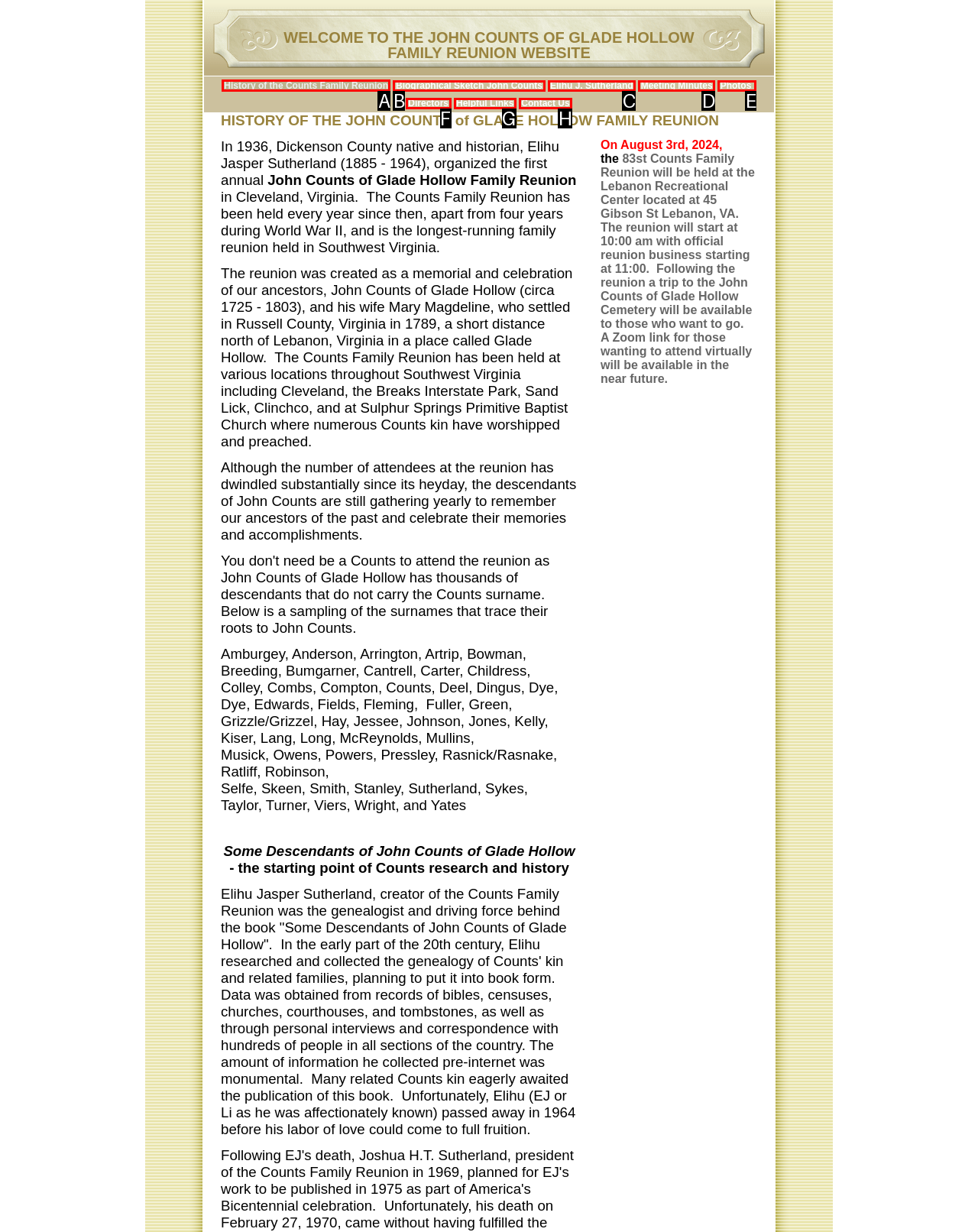Indicate which UI element needs to be clicked to fulfill the task: Click on the 'History of the Counts Family Reunion' link
Answer with the letter of the chosen option from the available choices directly.

A